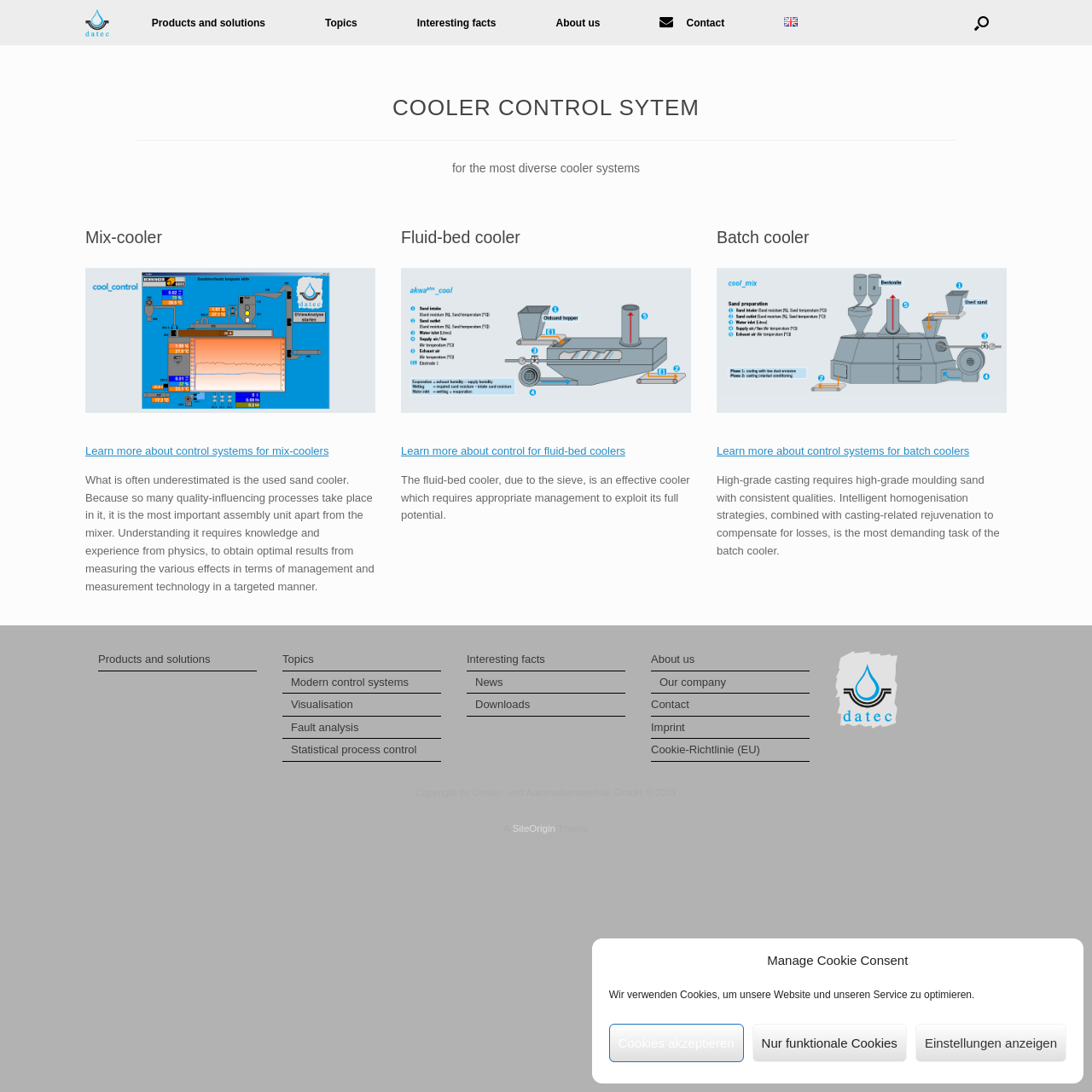Construct a comprehensive caption that outlines the webpage's structure and content.

This webpage is about cooler control systems, specifically for mix, batch, and fluid-bed coolers. At the top, there is a logo of "datec - Formstoffmanagement" and a navigation menu with links to "Products and solutions", "Topics", "Interesting facts", "About us", and "Contact". 

Below the navigation menu, there is a main section with three headings: "COOLER CONTROL SYTEM", "for the most diverse cooler systems", and specific headings for each type of cooler: "Mix-cooler", "Fluid-bed cooler", and "Batch cooler". Each cooler type has a link to learn more about its control system, an image, and a brief description. 

The descriptions provide information about the importance of each cooler type, the processes that take place in them, and the need for intelligent management to achieve optimal results. 

At the bottom of the page, there are four columns of links to various topics, including "Modern control systems", "Visualisation", "Fault analysis", and "Statistical process control". There are also links to "News", "Downloads", "Our company", "Imprint", and "Cookie-Richtlinie (EU)". 

Finally, there is a copyright notice at the very bottom of the page, along with a logo and a link to "SiteOrigin".